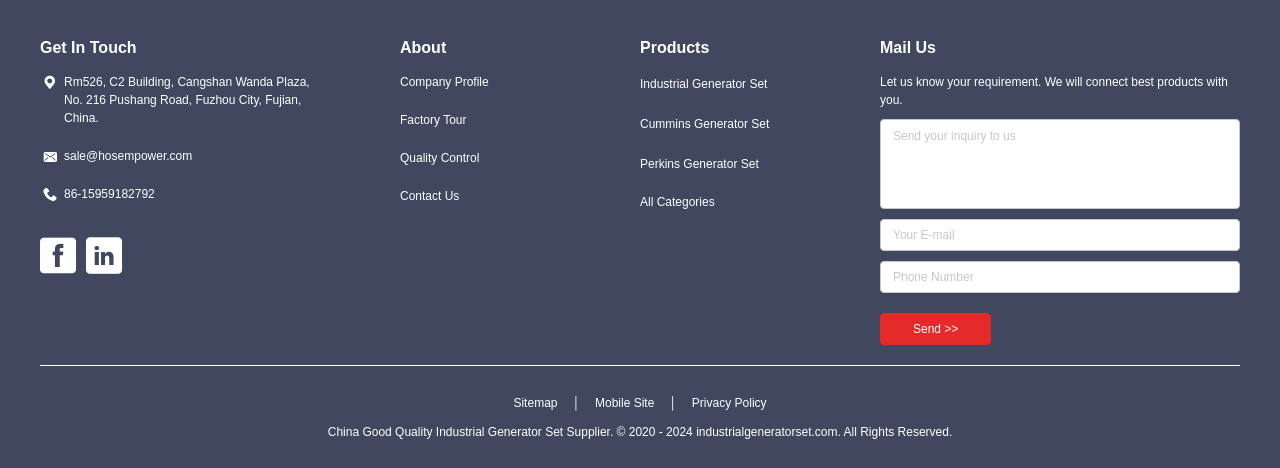What is the phone number to contact the company?
Answer the question in a detailed and comprehensive manner.

I found the phone number by looking at the static text element with the bounding box coordinates [0.05, 0.4, 0.121, 0.43], which displays the phone number.